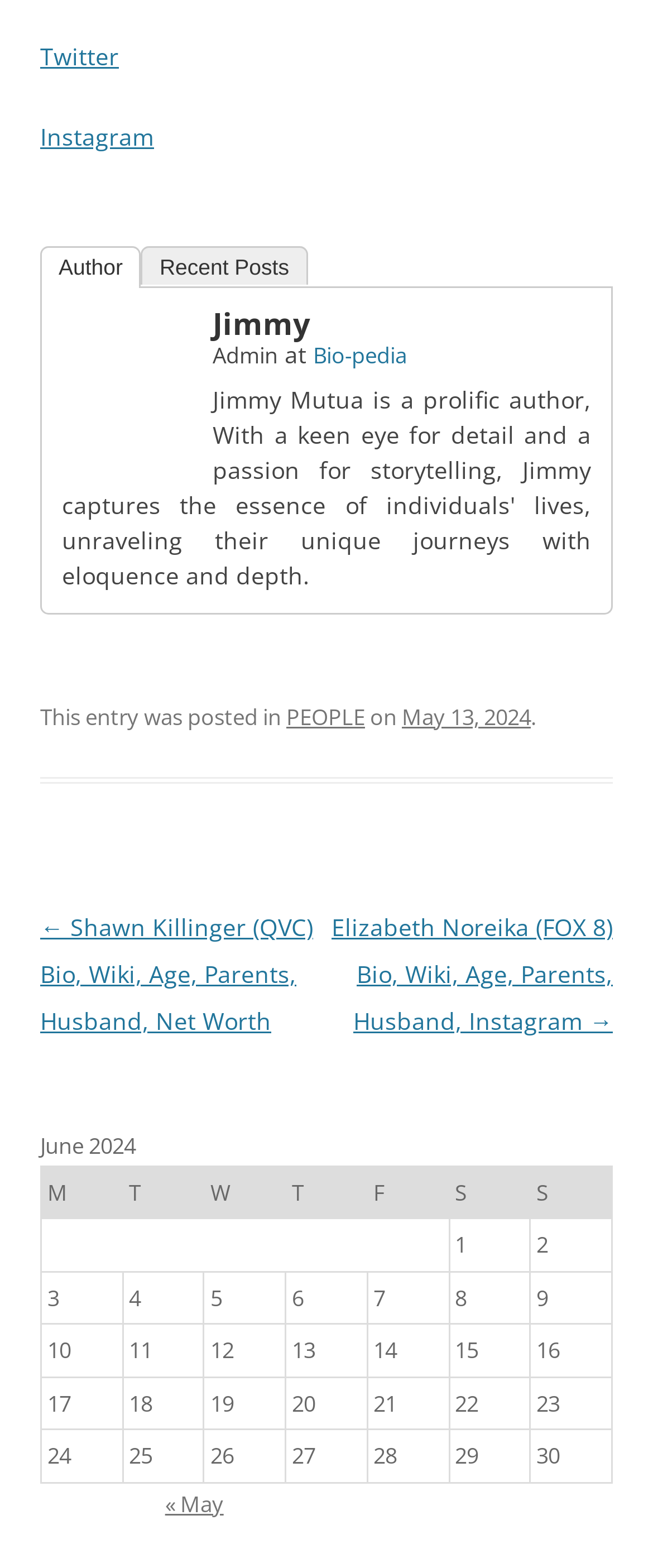Given the element description May 13, 2024, specify the bounding box coordinates of the corresponding UI element in the format (top-left x, top-left y, bottom-right x, bottom-right y). All values must be between 0 and 1.

[0.615, 0.447, 0.813, 0.466]